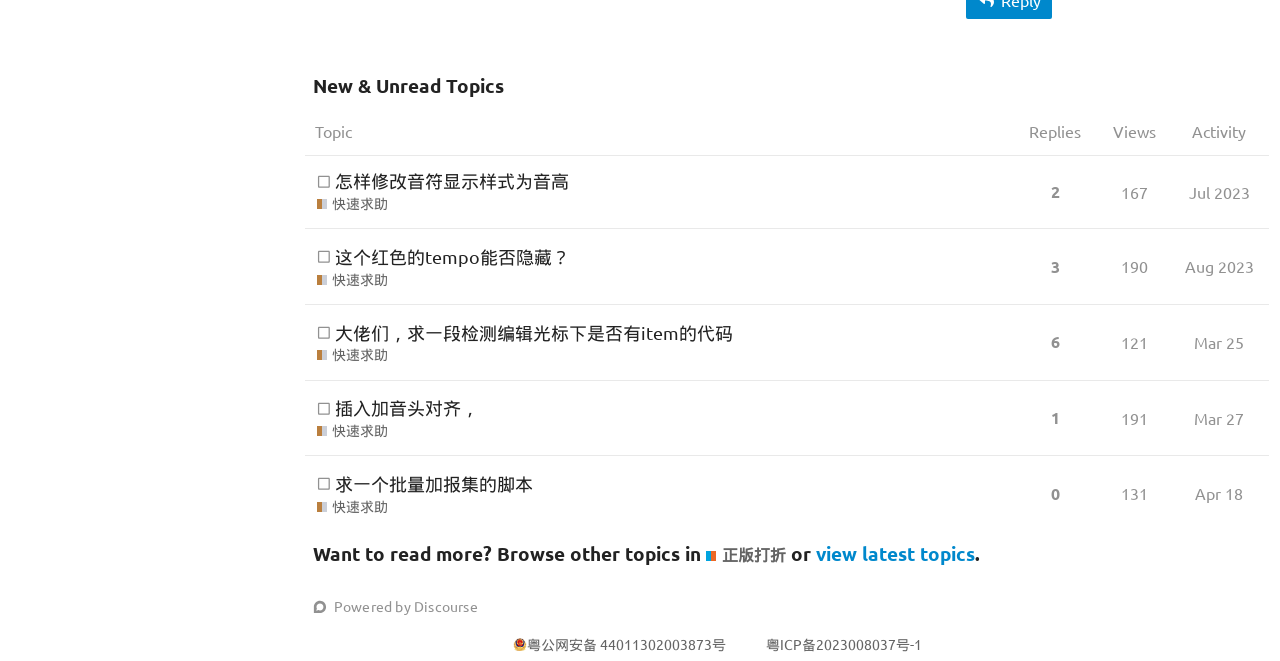Provide a brief response to the question using a single word or phrase: 
What is the category of the topics in this webpage?

正版打折